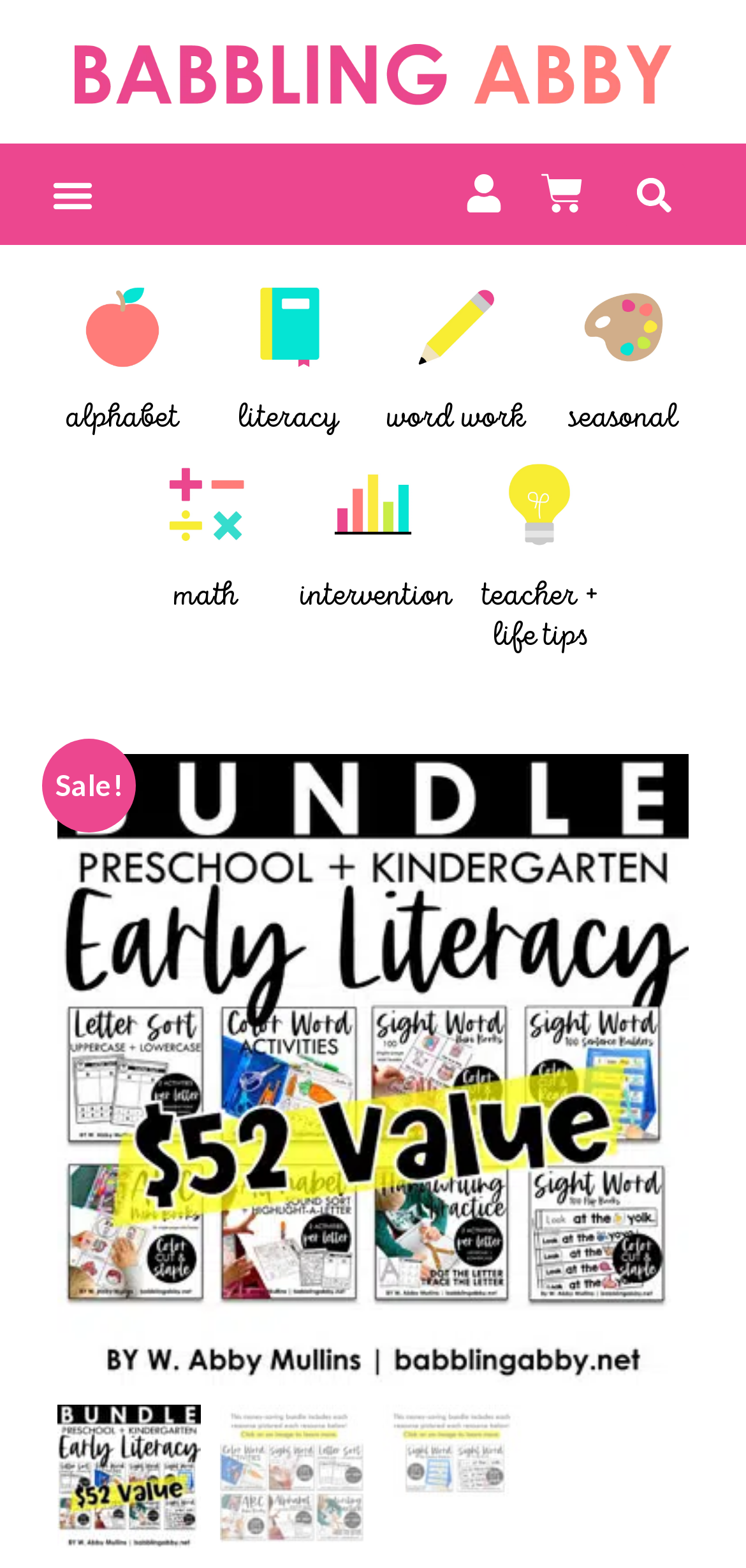How many images are there at the bottom of the webpage?
By examining the image, provide a one-word or phrase answer.

3